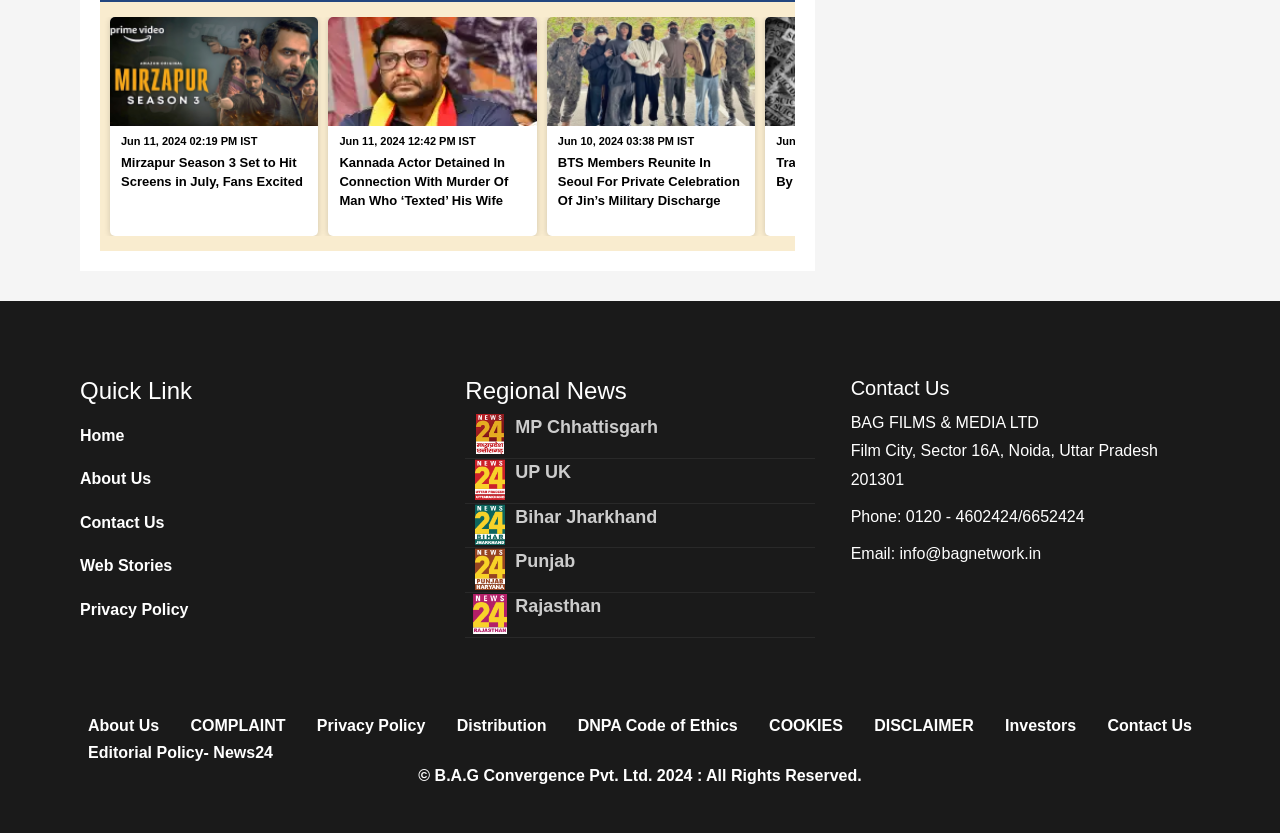Determine the bounding box coordinates of the clickable element necessary to fulfill the instruction: "Click on 'Home'". Provide the coordinates as four float numbers within the 0 to 1 range, i.e., [left, top, right, bottom].

[0.062, 0.506, 0.185, 0.539]